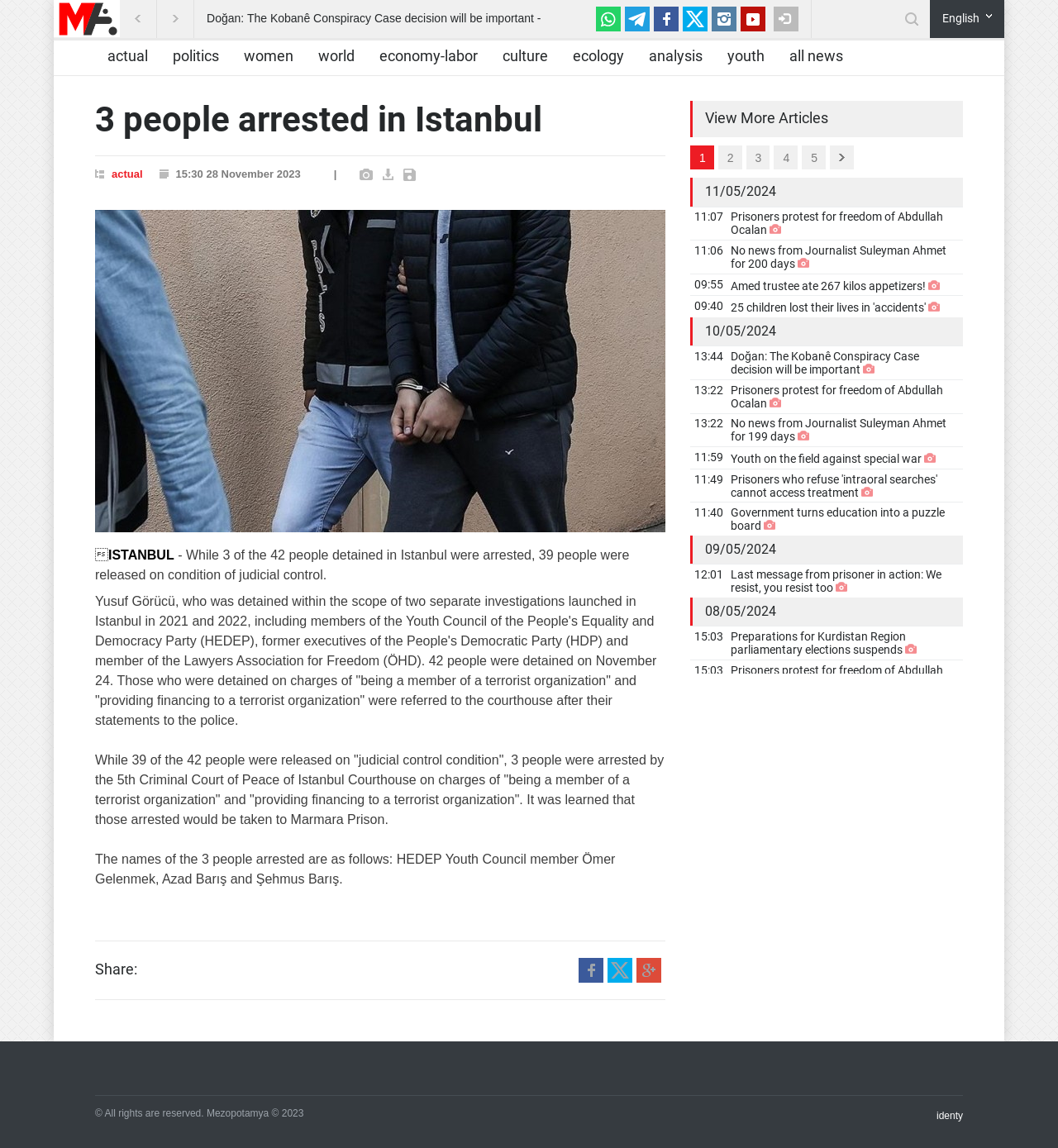How many people were detained in Istanbul?
Identify the answer in the screenshot and reply with a single word or phrase.

42